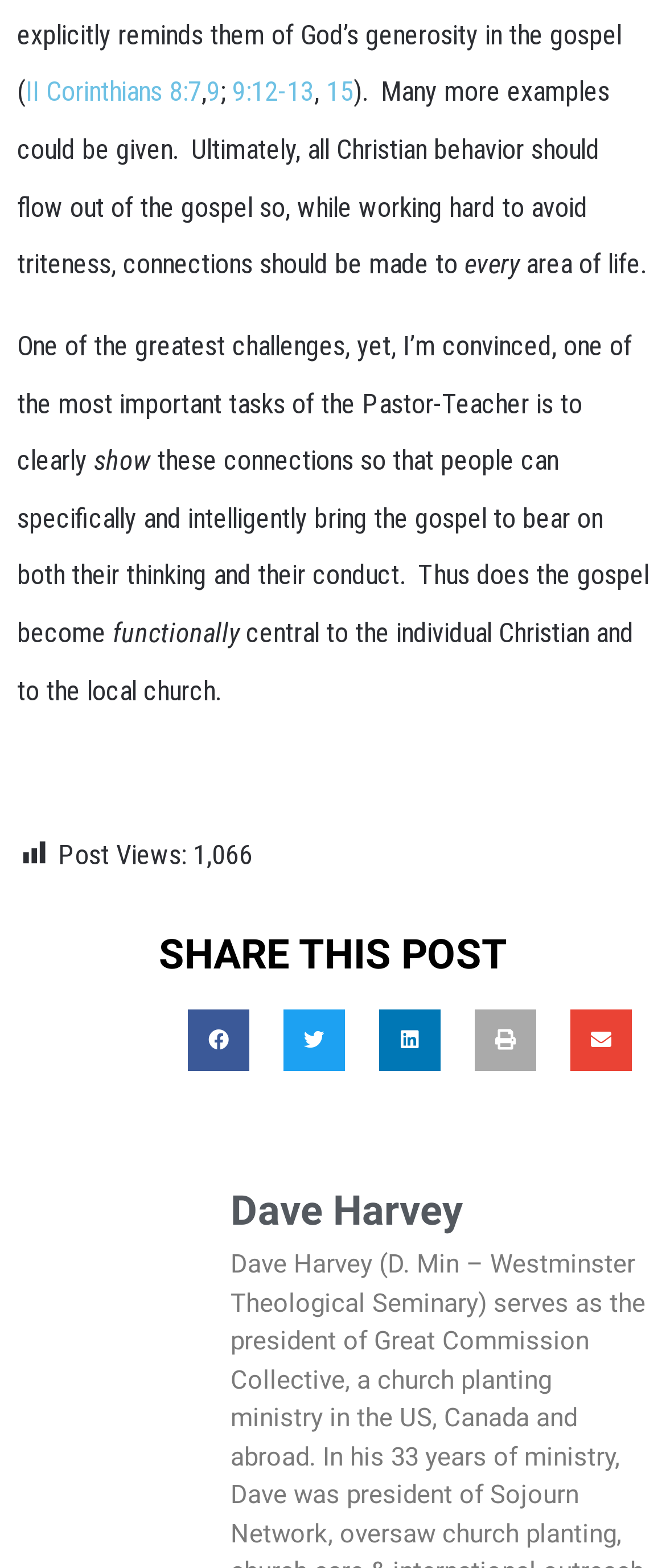Find the bounding box coordinates of the clickable area that will achieve the following instruction: "Click on Share on facebook".

[0.282, 0.644, 0.374, 0.683]